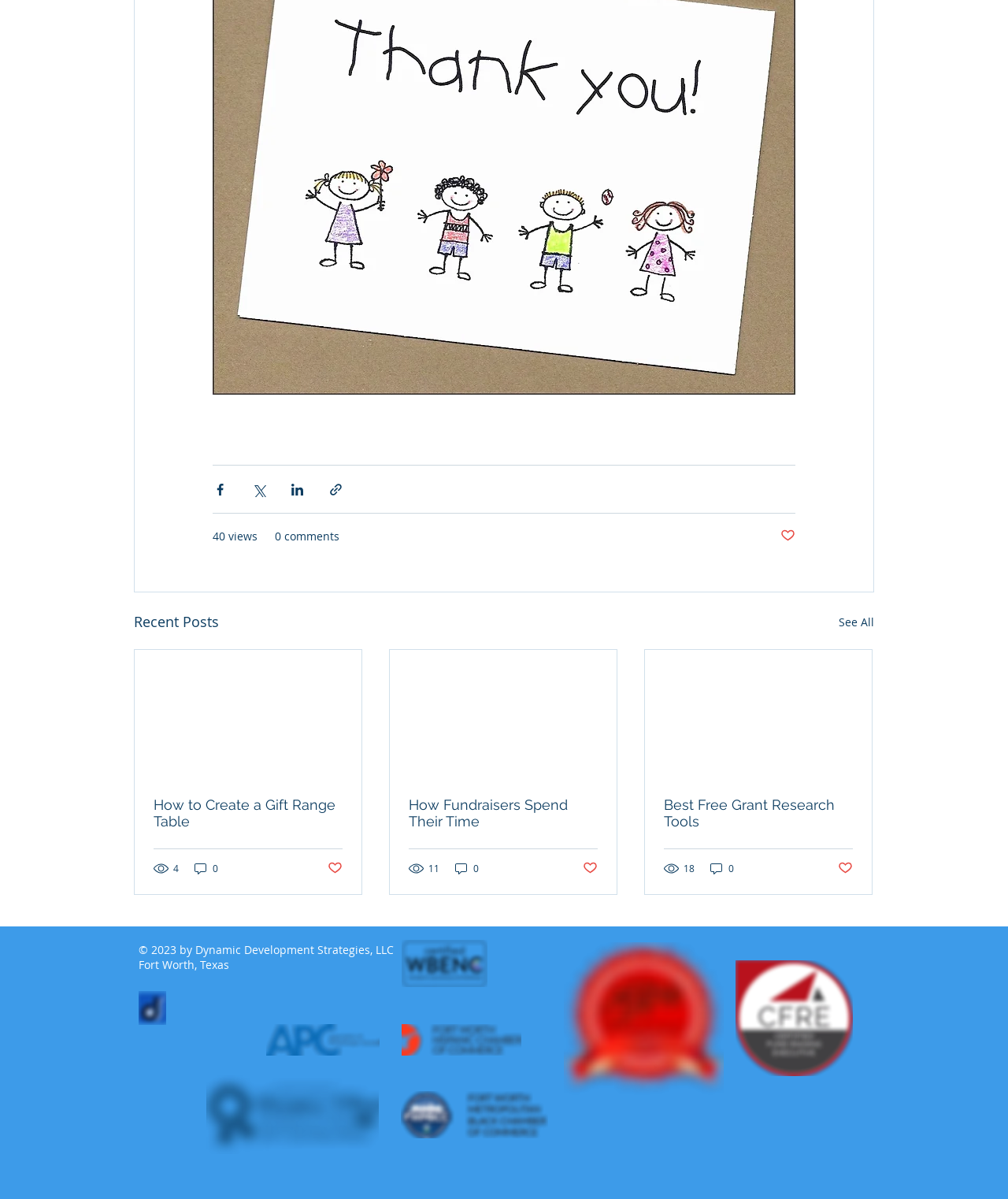Locate the bounding box of the UI element based on this description: "aria-label="LinkedIn - White Circle"". Provide four float numbers between 0 and 1 as [left, top, right, bottom].

[0.206, 0.831, 0.223, 0.846]